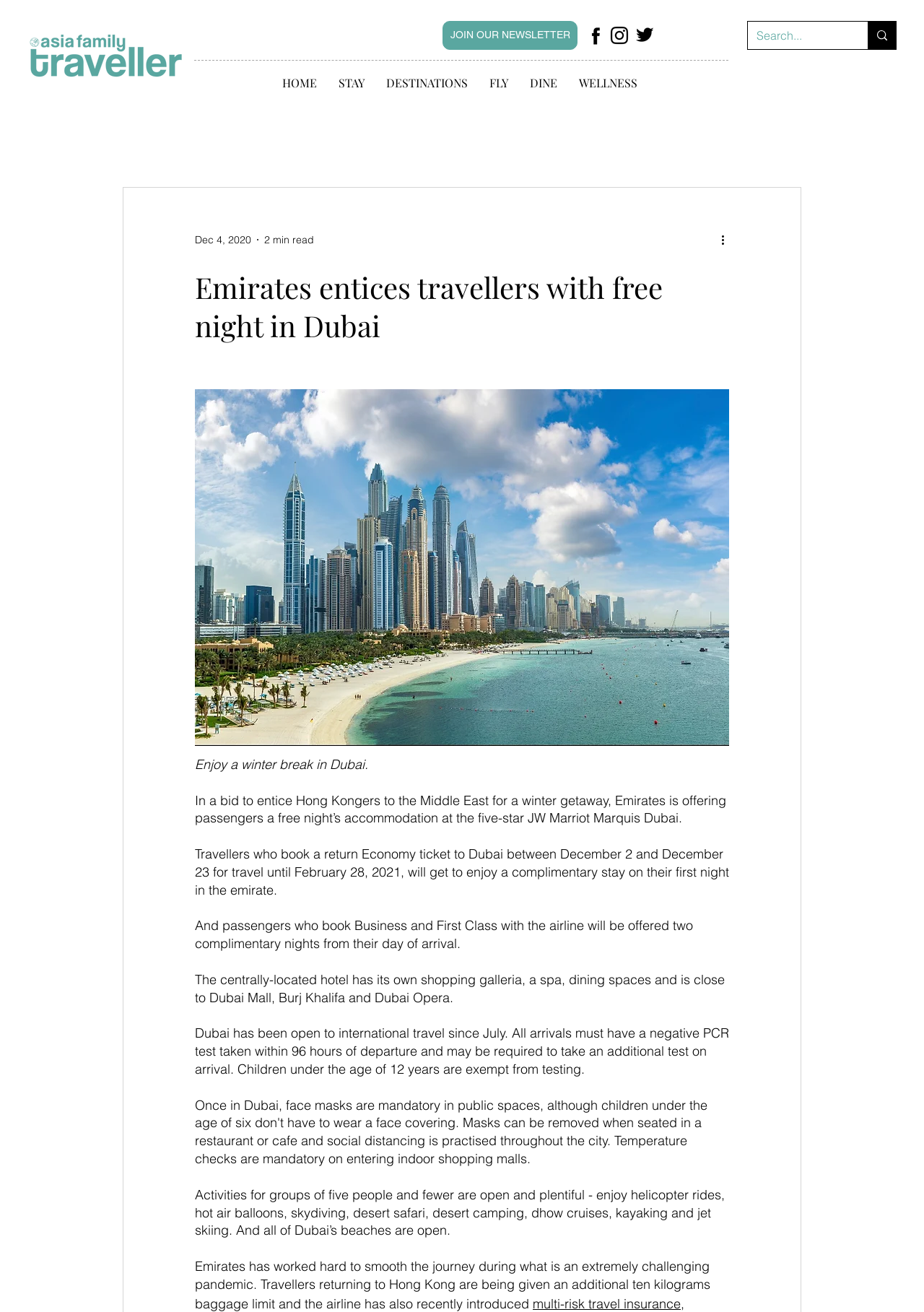Using floating point numbers between 0 and 1, provide the bounding box coordinates in the format (top-left x, top-left y, bottom-right x, bottom-right y). Locate the UI element described here: JOIN OUR NEWSLETTER

[0.479, 0.016, 0.625, 0.038]